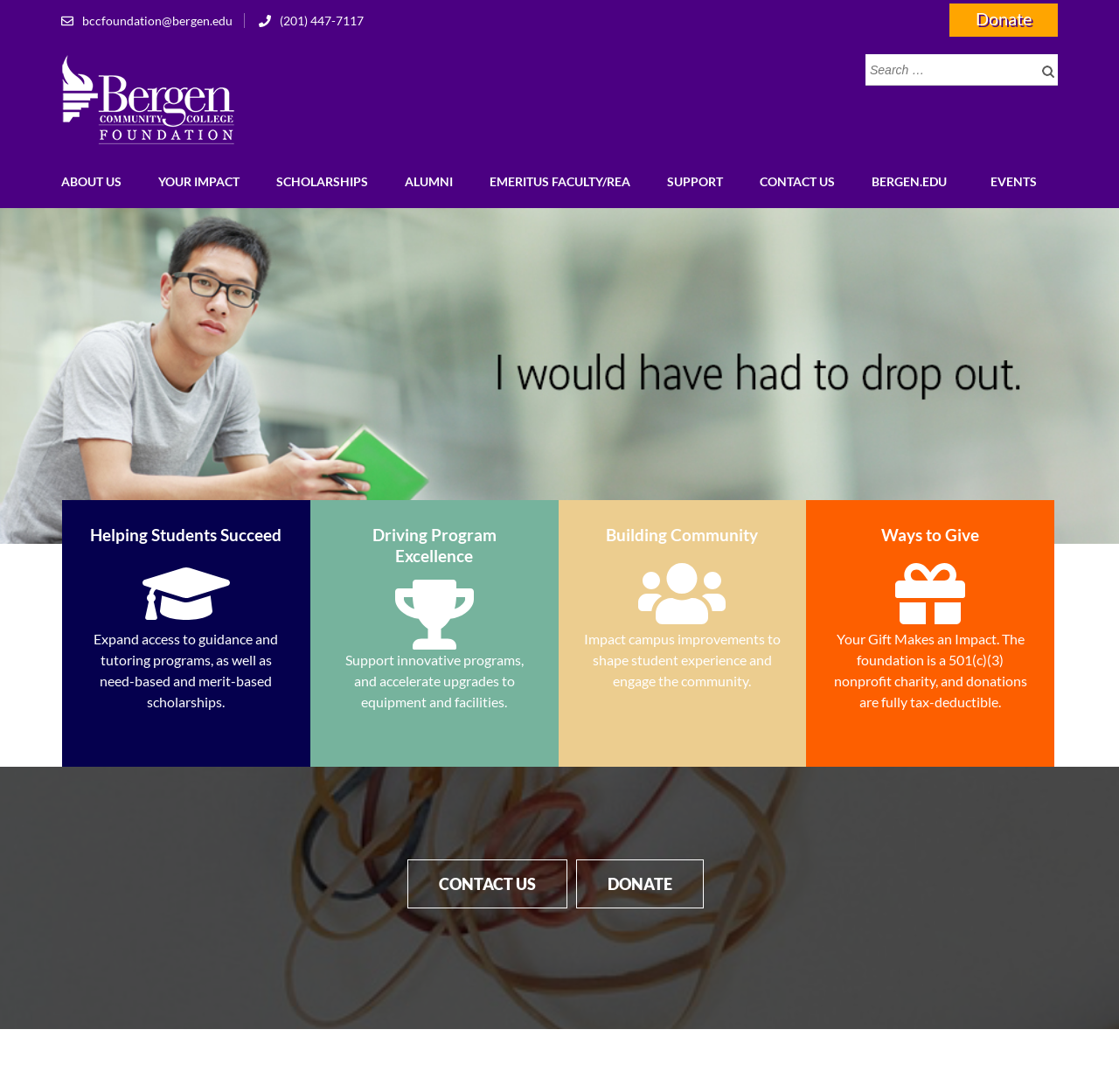Provide the bounding box coordinates of the section that needs to be clicked to accomplish the following instruction: "Search for something."

[0.773, 0.05, 0.92, 0.078]